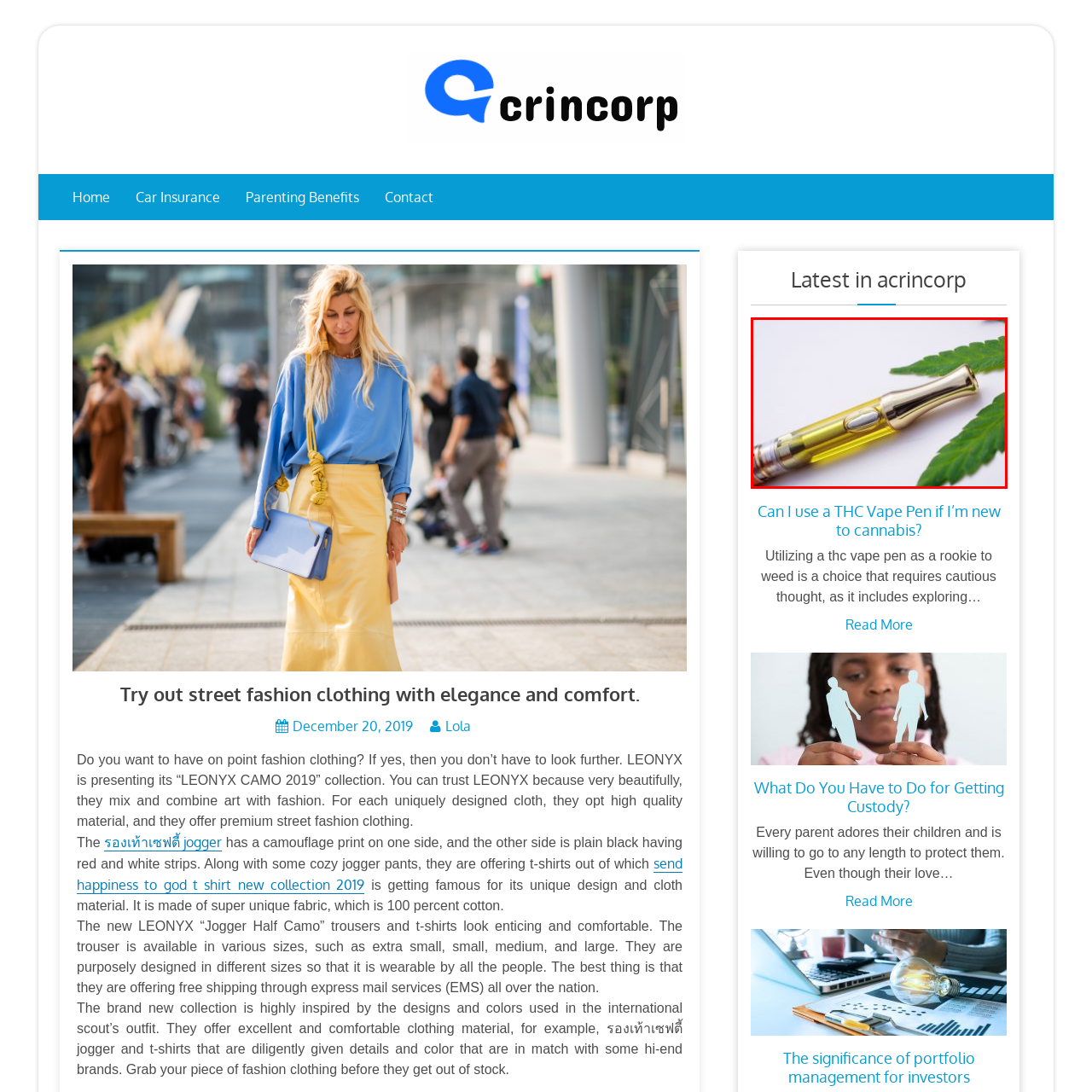Concentrate on the image highlighted by the red boundary and deliver a detailed answer to the following question, using the information from the image:
What is the theme of the image?

The image is artistically arranged with rich green cannabis leaves alongside the vape pen, which enhances the theme of cannabis culture. The overall arrangement and elements in the image convey a strong connection to cannabis culture.